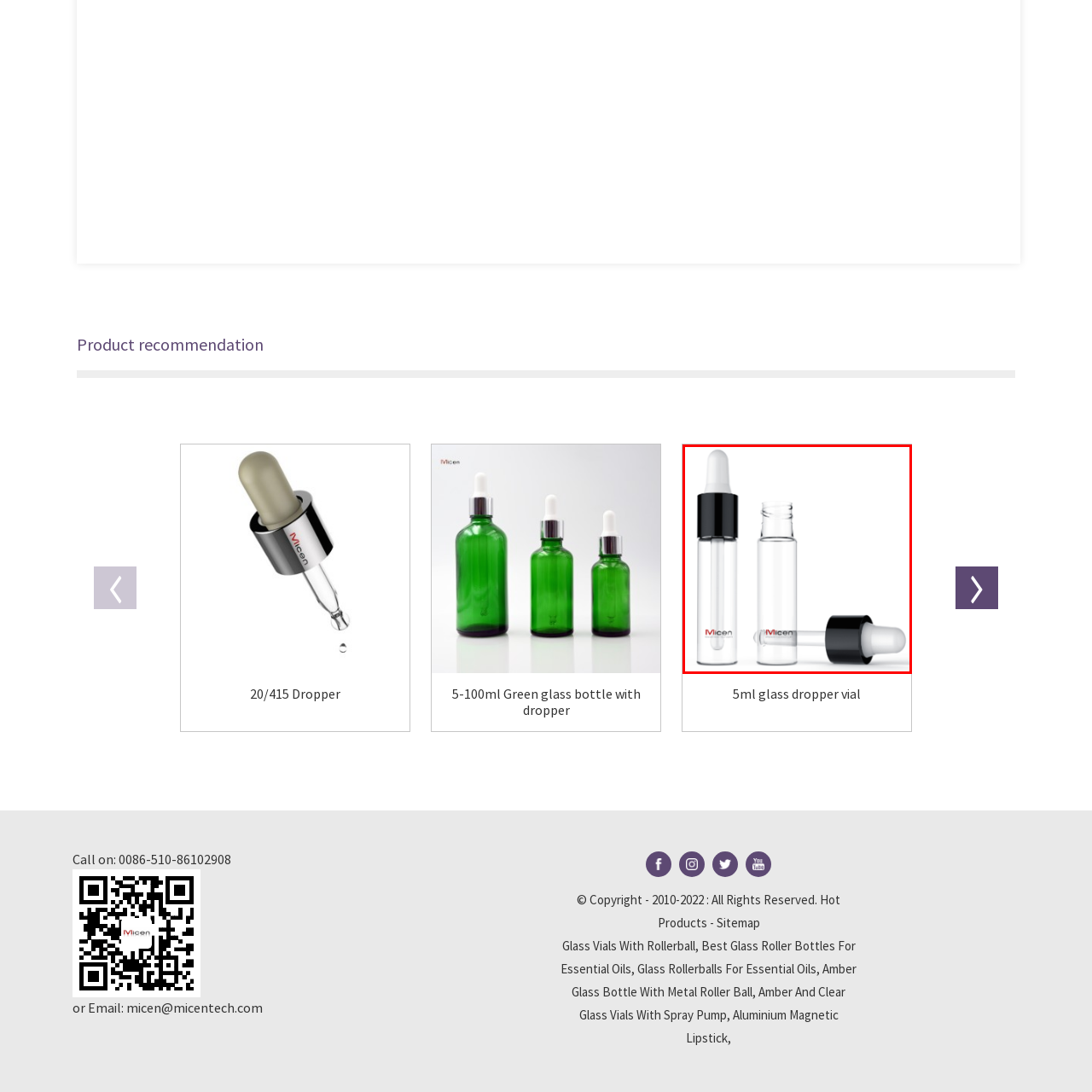Describe extensively the image content marked by the red bounding box.

This image showcases a sleek and elegant 5ml glass dropper vial displayed from multiple angles. The vial features a transparent body, allowing for easy visibility of its contents, and is topped with a chic black dropper top that ensures precise dispensing. The front of the vial prominently displays the brand name "Micen," adding a touch of branding to the product. This design is ideal for storing and dispensing liquids such as essential oils, serums, or fragrances, combining functionality with a modern aesthetic. The overall presentation emphasizes both sophistication and practicality, making it an attractive choice for consumers seeking quality packaging solutions.